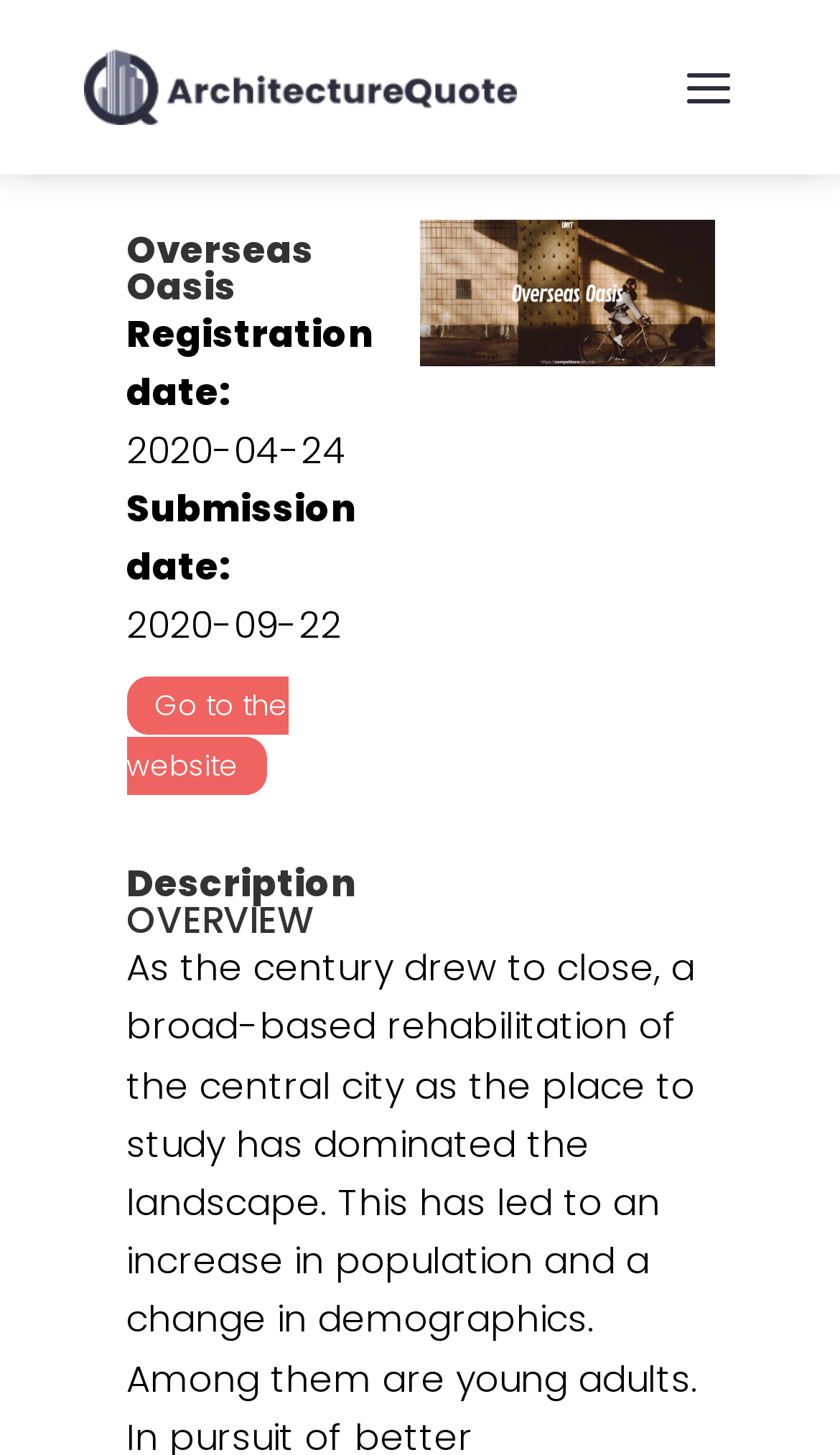What is the registration date of Overseas Oasis?
Examine the image closely and answer the question with as much detail as possible.

I found the registration date by looking at the text 'Registration date:' and its corresponding value '2020-04-24' which is located below the heading 'Overseas Oasis'.